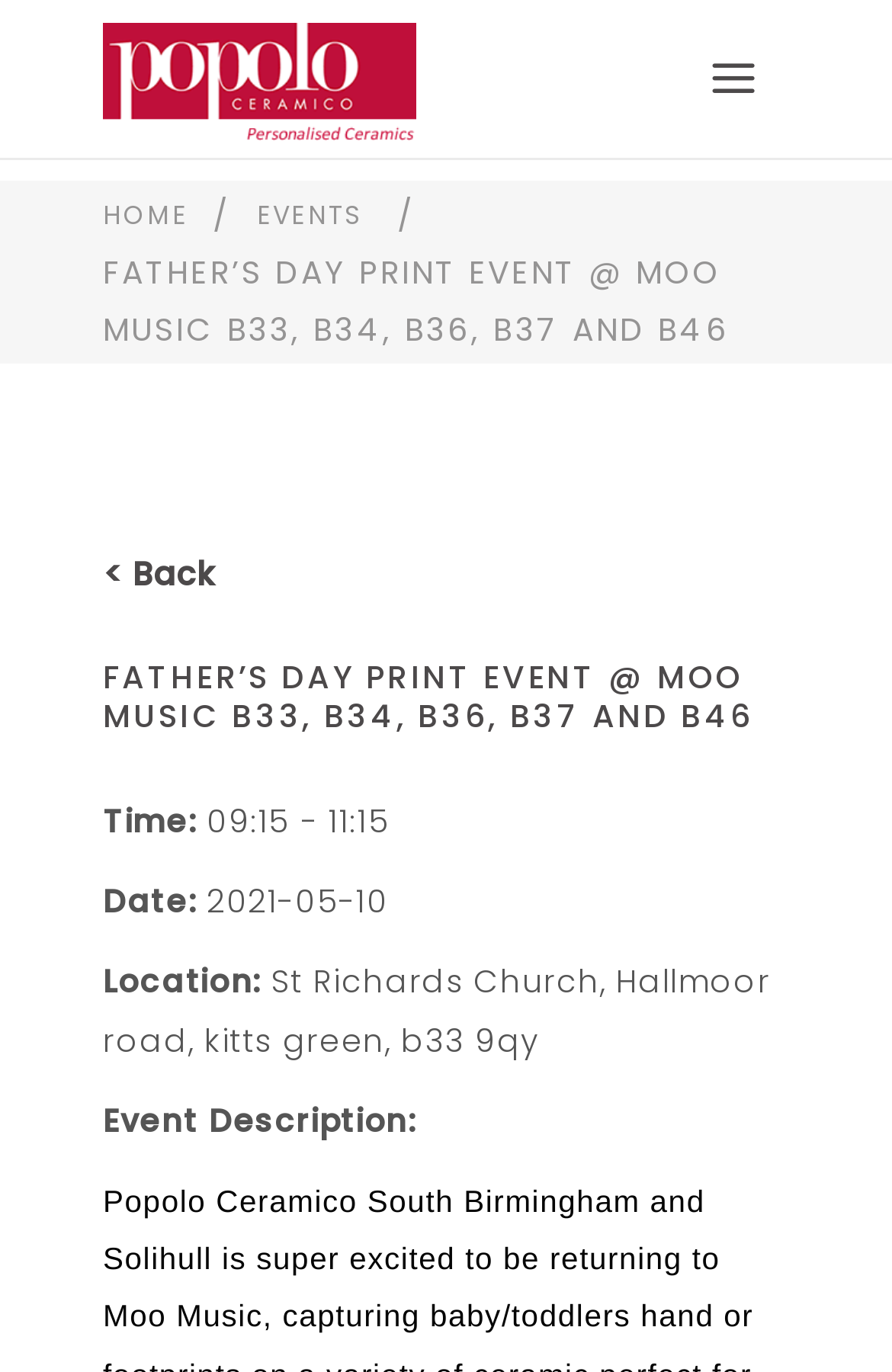Describe every aspect of the webpage comprehensively.

The webpage is about a specific event, "Father's Day print event @ Moo Music B33, B34, B36, B37 and B46", organized by Popolo Ceramico, a company specializing in personalized ceramics, particularly capturing baby and children's hand and foot prints. 

At the top left corner, there is a mobile logo, which is also a link. On the top right corner, there is another link with no text. Below the top section, there is a layout table with a navigation menu consisting of two links, "HOME" and "EVENTS", separated by a slash. 

The main content of the webpage is about the event details. The event title, "FATHER’S DAY PRINT EVENT @ MOO MUSIC B33, B34, B36, B37 AND B46", is displayed prominently in the middle of the page. Below the title, there is a link to go back. 

The event details are organized into sections, including time, date, location, and event description. The time section shows the event duration, "09:15 - 11:15". The date section displays the event date, "2021-05-10". The location section provides the event venue, "St Richards Church, Hallmoor road, kitts green, b33 9qy". The event description section is below the location section, but its content is not provided in the accessibility tree.